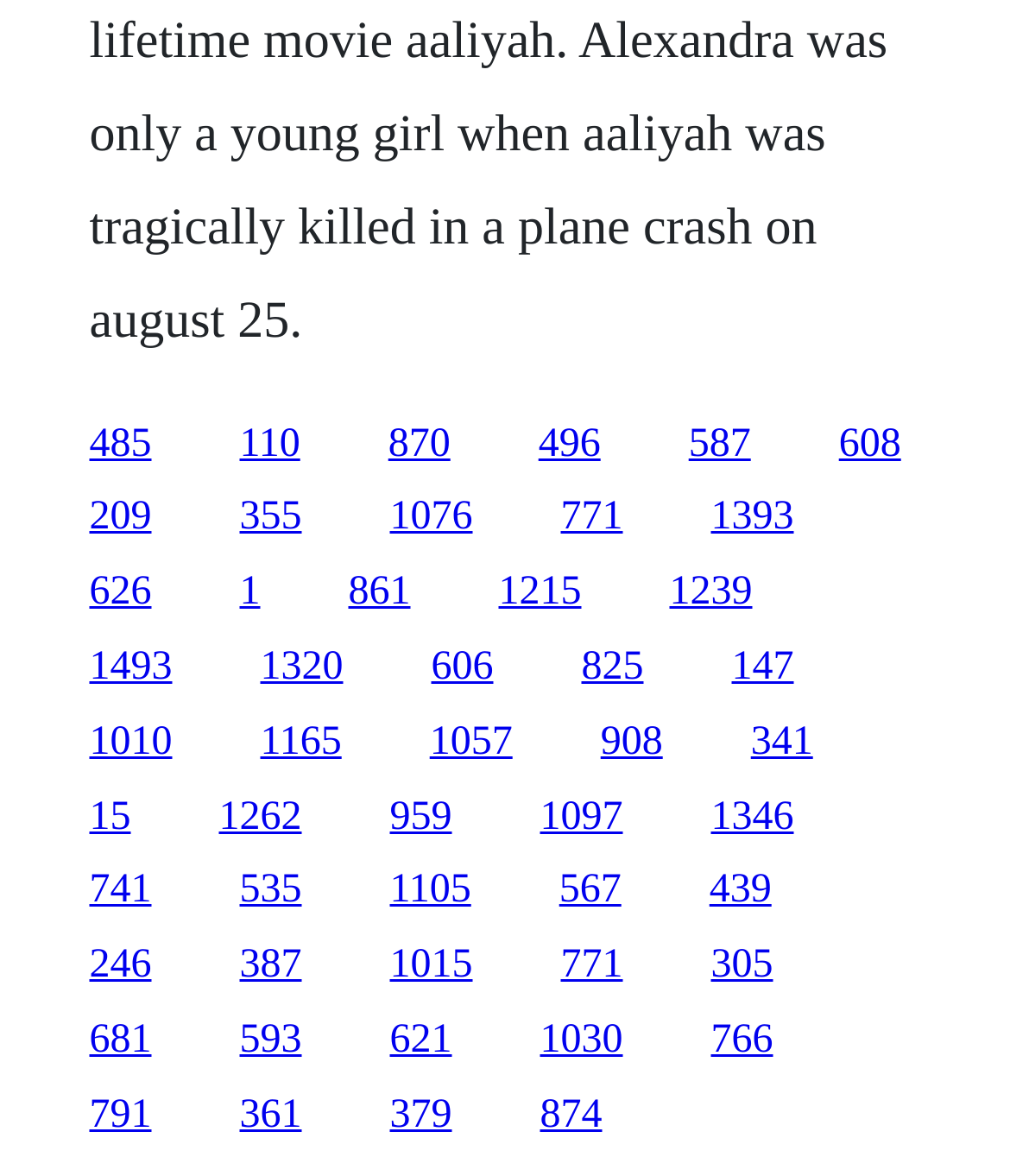Identify the bounding box coordinates of the region that needs to be clicked to carry out this instruction: "Open the Mobile Menu". Provide these coordinates as four float numbers ranging from 0 to 1, i.e., [left, top, right, bottom].

None